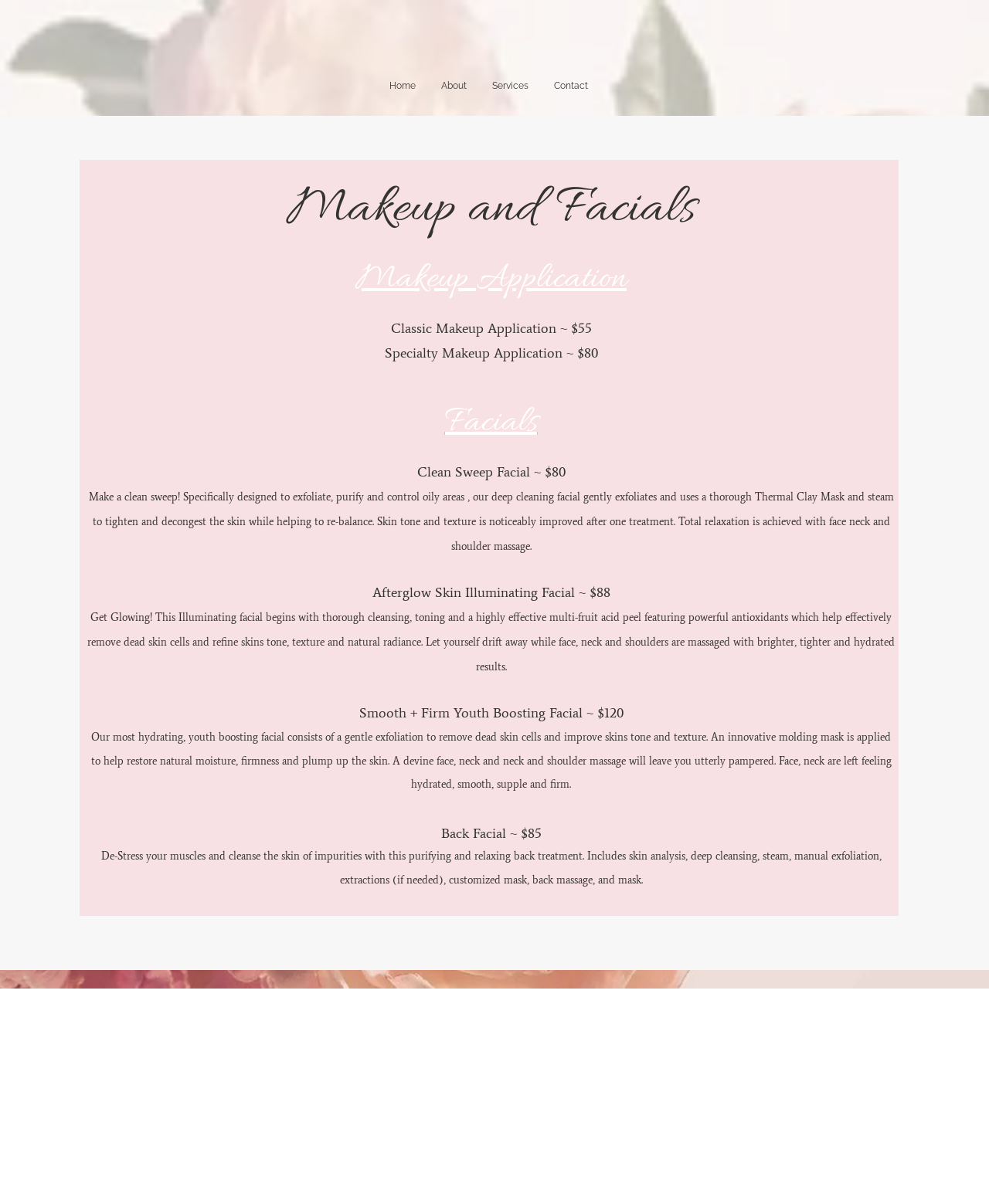What is the main service category?
Please provide a comprehensive answer to the question based on the webpage screenshot.

Based on the webpage content, I can see that the main service category is Makeup and Facials, which is also reflected in the meta description. The webpage provides various services under this category, including makeup application and facials.